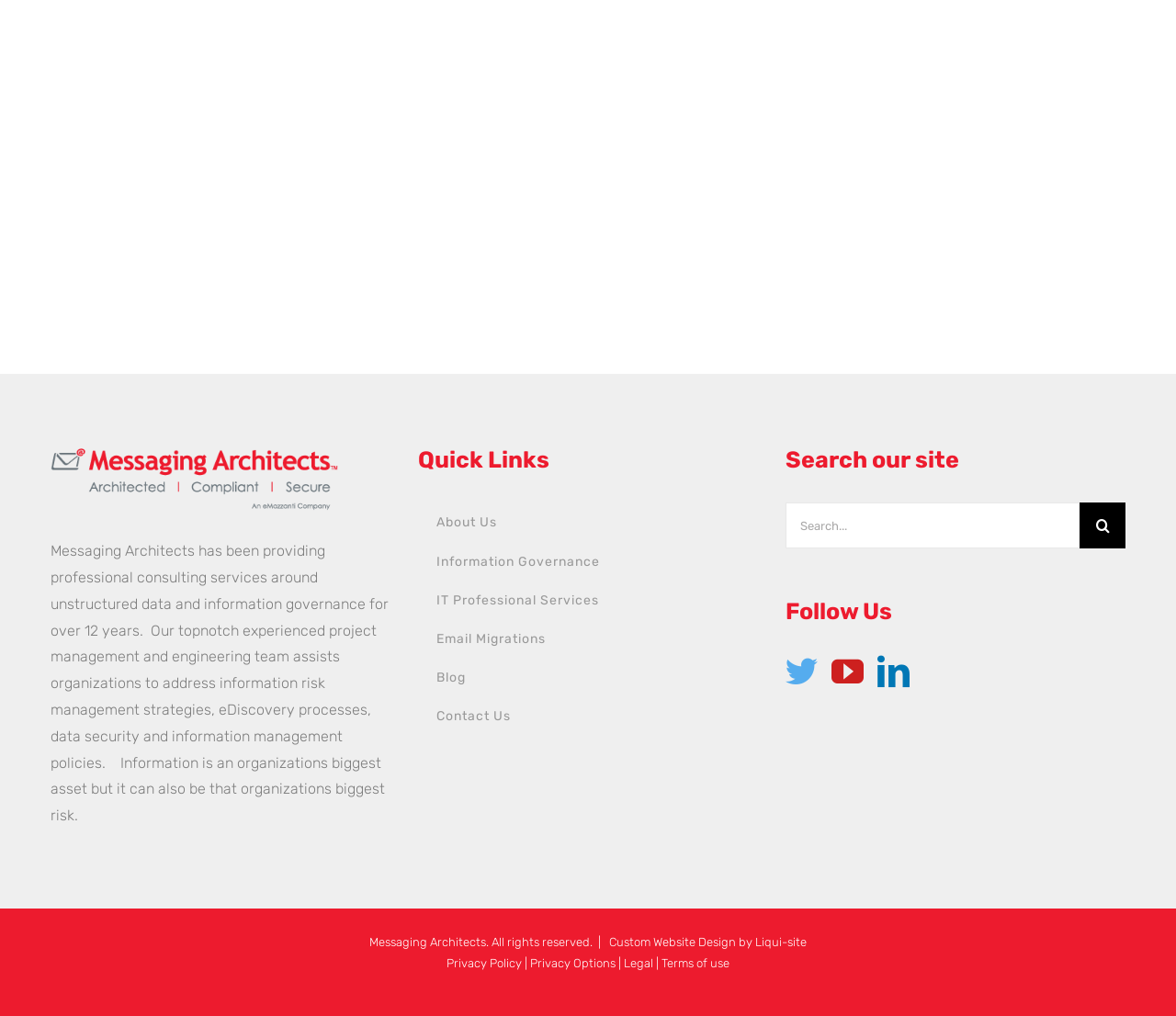Please identify the bounding box coordinates of the element that needs to be clicked to perform the following instruction: "Read the blog".

[0.355, 0.648, 0.644, 0.687]